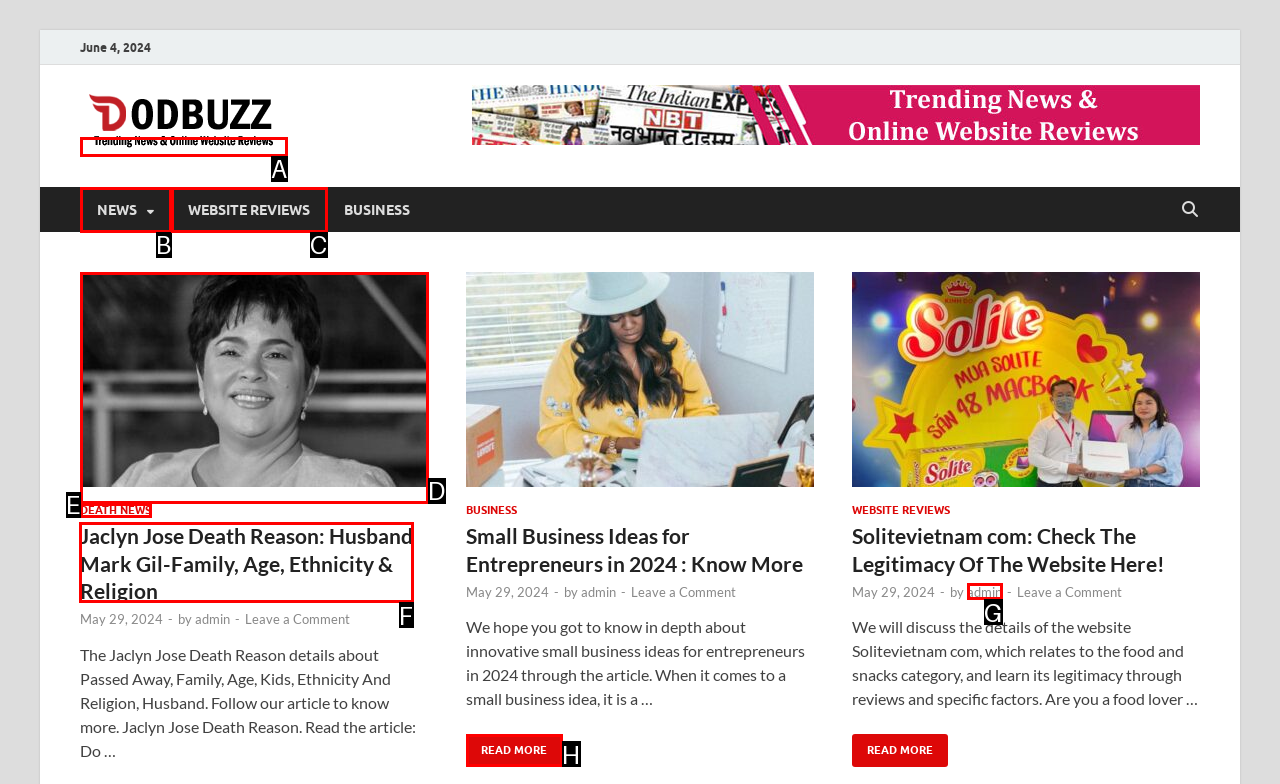Pick the right letter to click to achieve the task: Read the article about Jaclyn Jose Death Reason
Answer with the letter of the correct option directly.

F